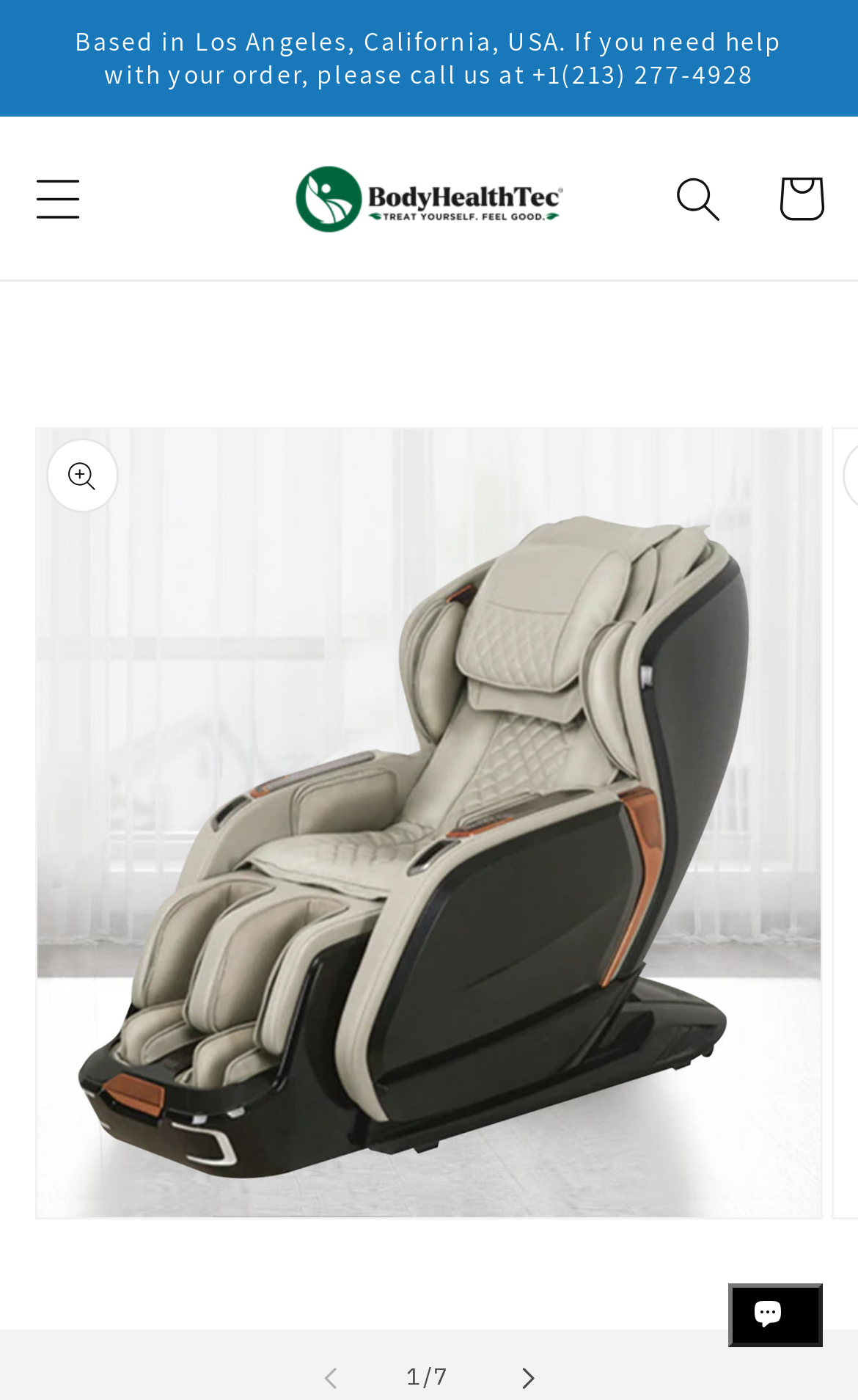Explain the webpage's layout and main content in detail.

The webpage is about the BodyHealthTec Princeton Shiatsu 3D Zero Gravity Massage Chair, a luxury massage chair product. At the top of the page, there is an announcement region with a static text stating the company's location and contact information. Below this, there is a menu button on the left side, which is not expanded. 

On the top center of the page, there is a link to BodyHealthTec Luxury Massage Chairs, accompanied by an image of the same. On the right side, there is a search button and a cart link with a count of 1 out of 7 items. 

At the bottom of the page, there is a chat window button, which is currently expanded, and it contains an image. The overall layout of the page is organized, with clear headings and concise text.